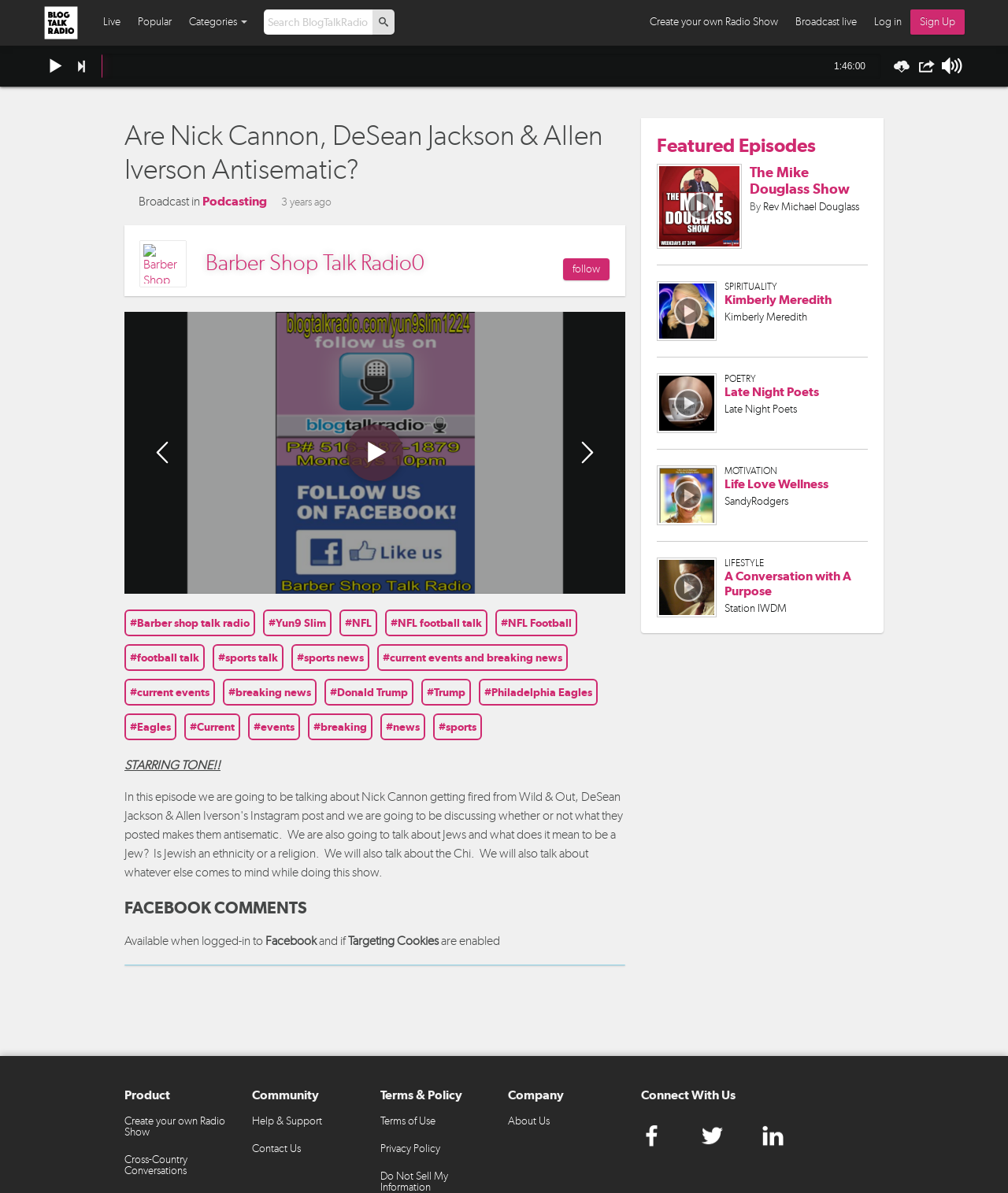What is the name of the radio show?
Based on the image, answer the question with a single word or brief phrase.

The Mike Douglass Show